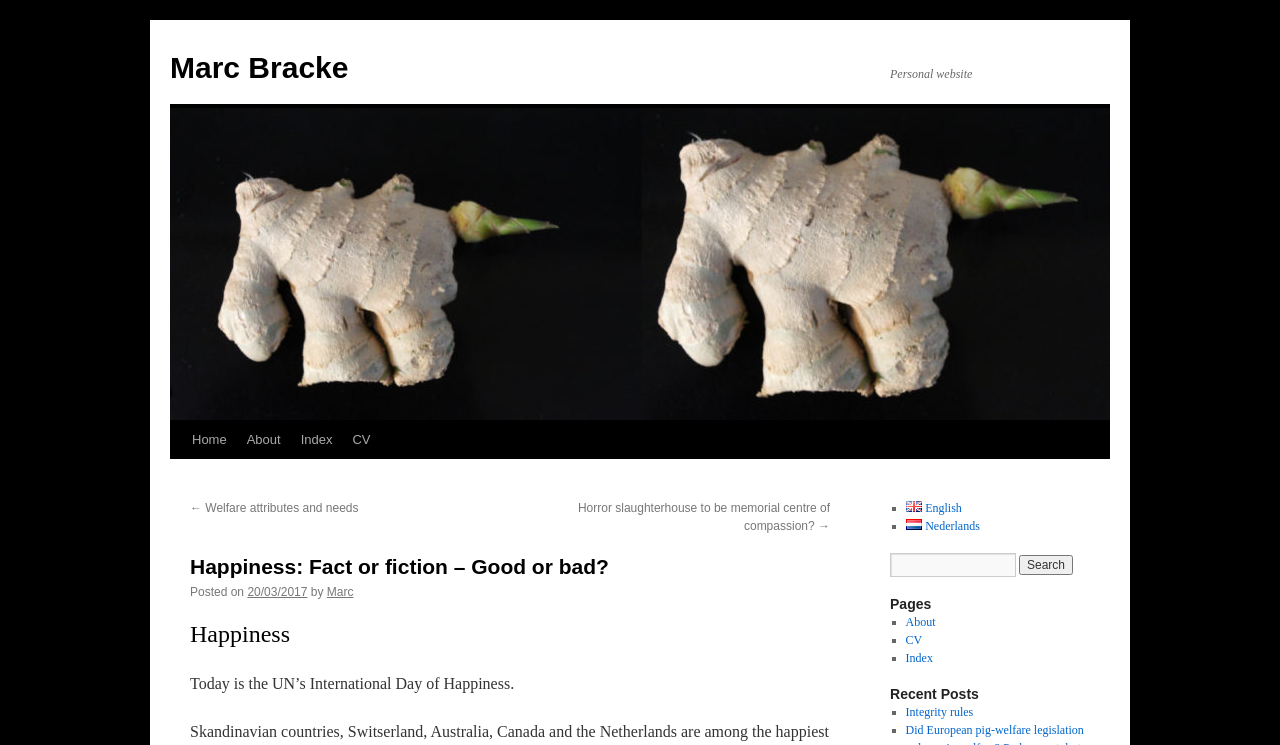Using the element description: "Skip to content", determine the bounding box coordinates for the specified UI element. The coordinates should be four float numbers between 0 and 1, [left, top, right, bottom].

[0.132, 0.564, 0.148, 0.717]